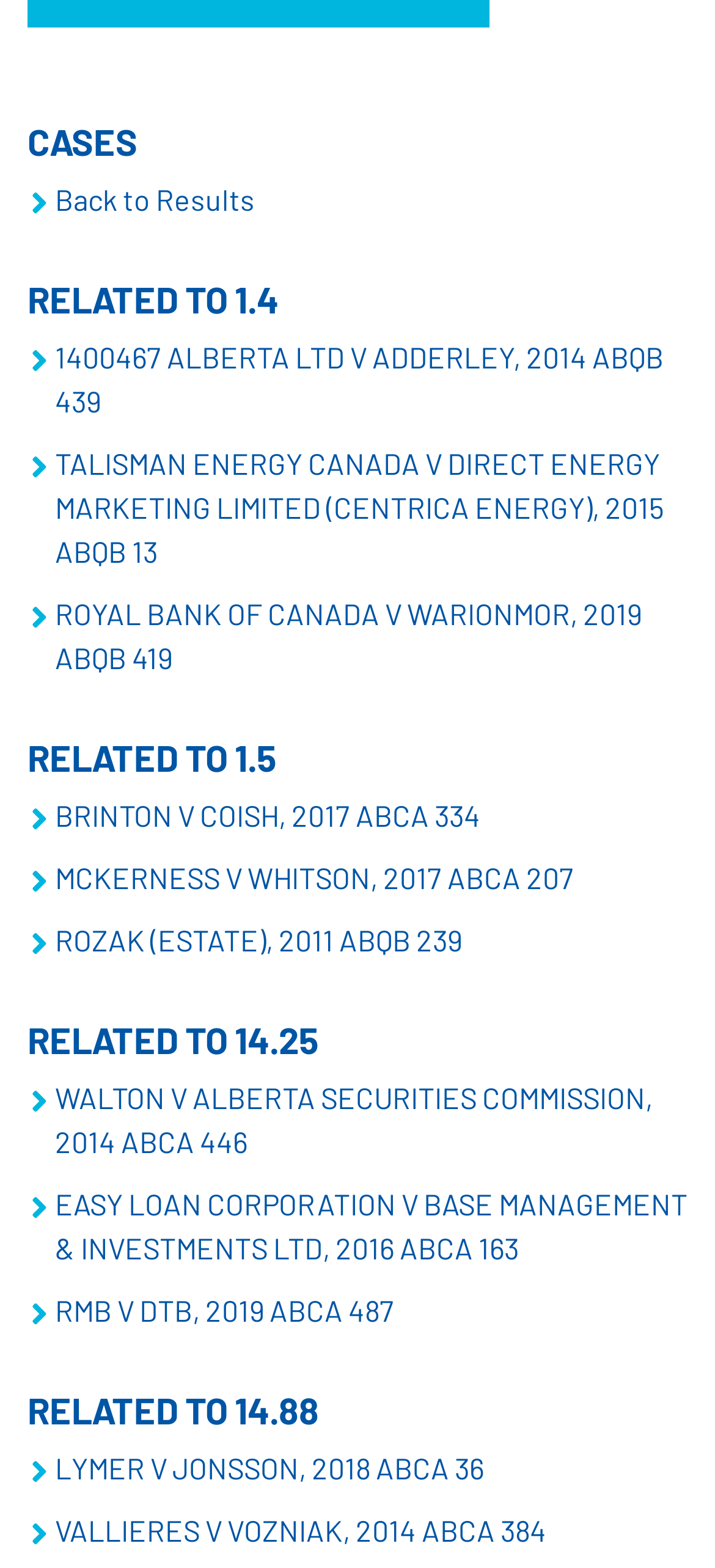Please find the bounding box for the UI component described as follows: "1136".

None